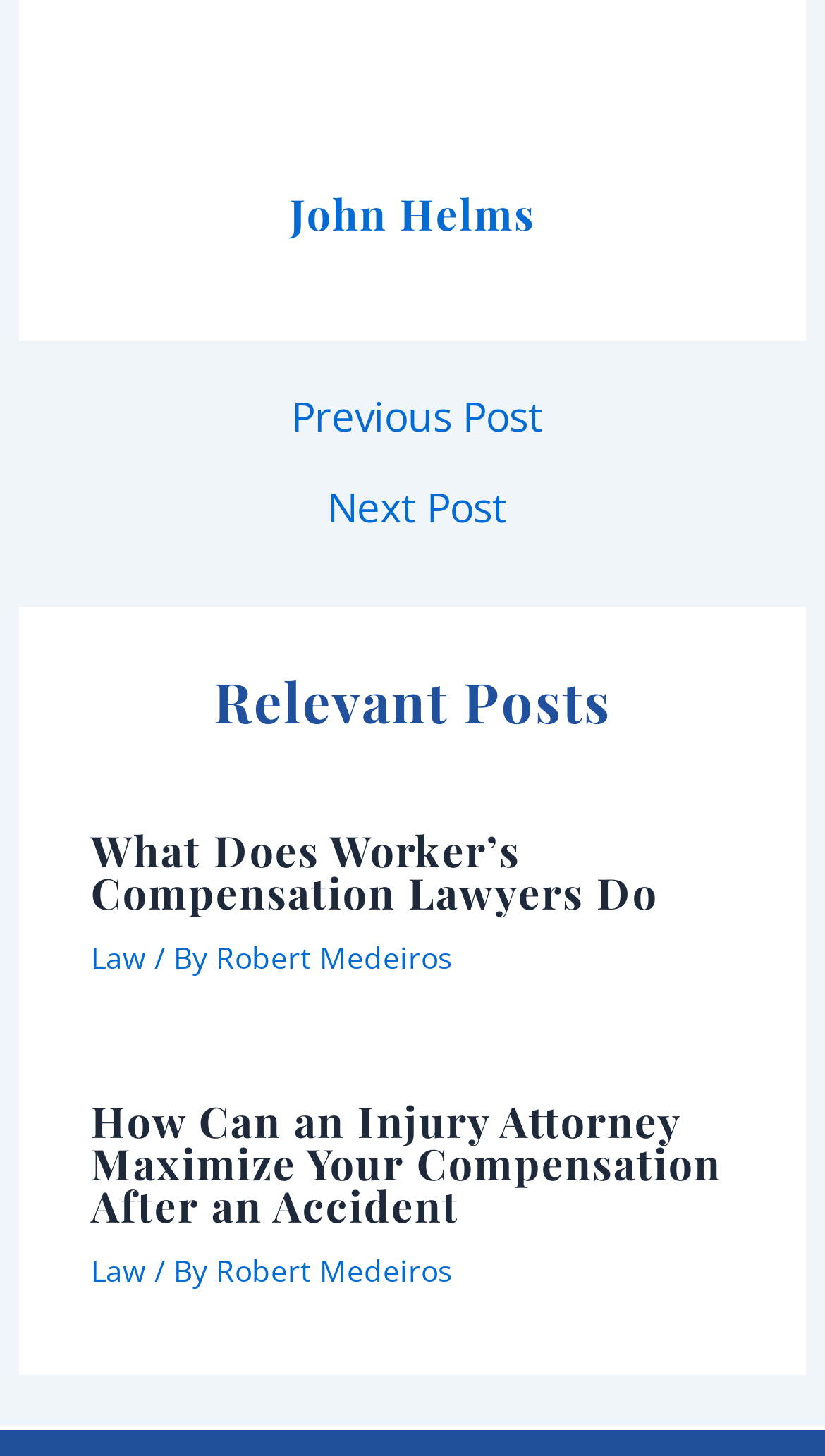What is the category of the posts on this page?
Please give a detailed and elaborate answer to the question based on the image.

I looked at the link elements inside the article elements and found that they all have the text 'Law', which suggests that the category of the posts on this page is Law.